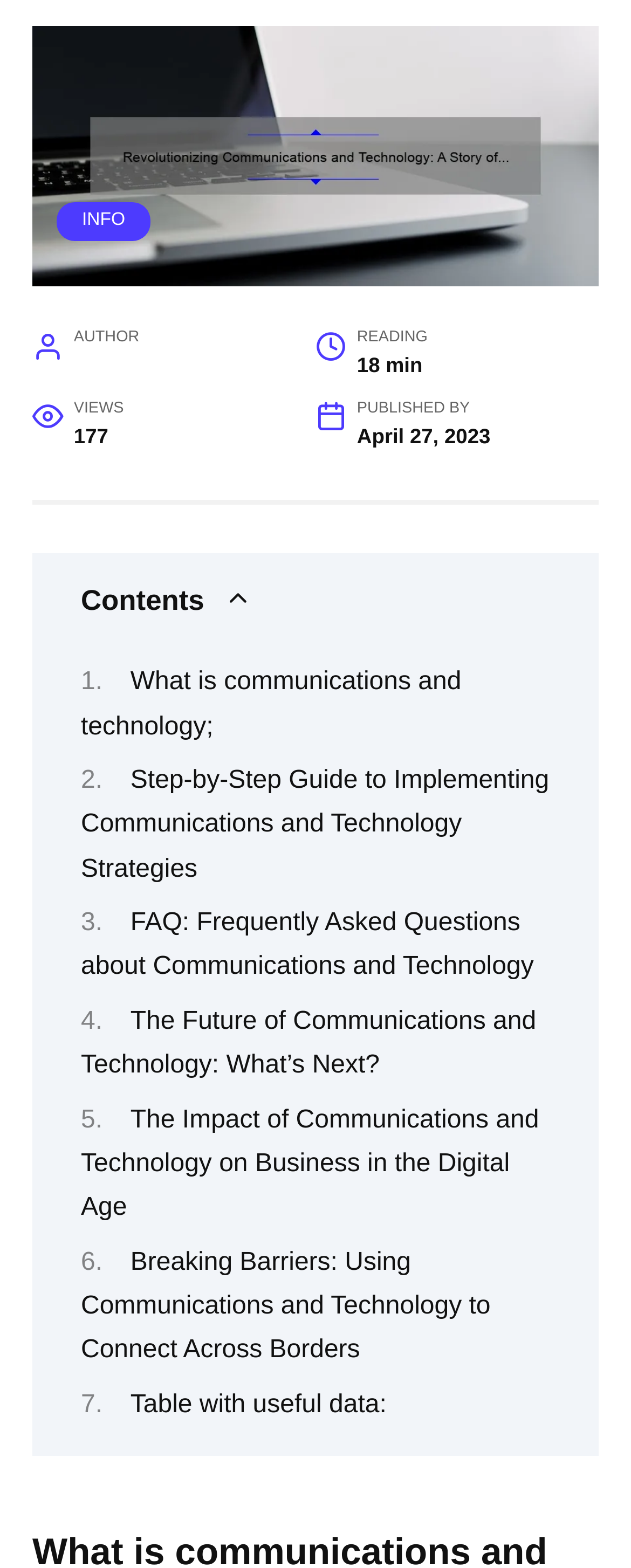Using the description "Main Menu", locate and provide the bounding box of the UI element.

None